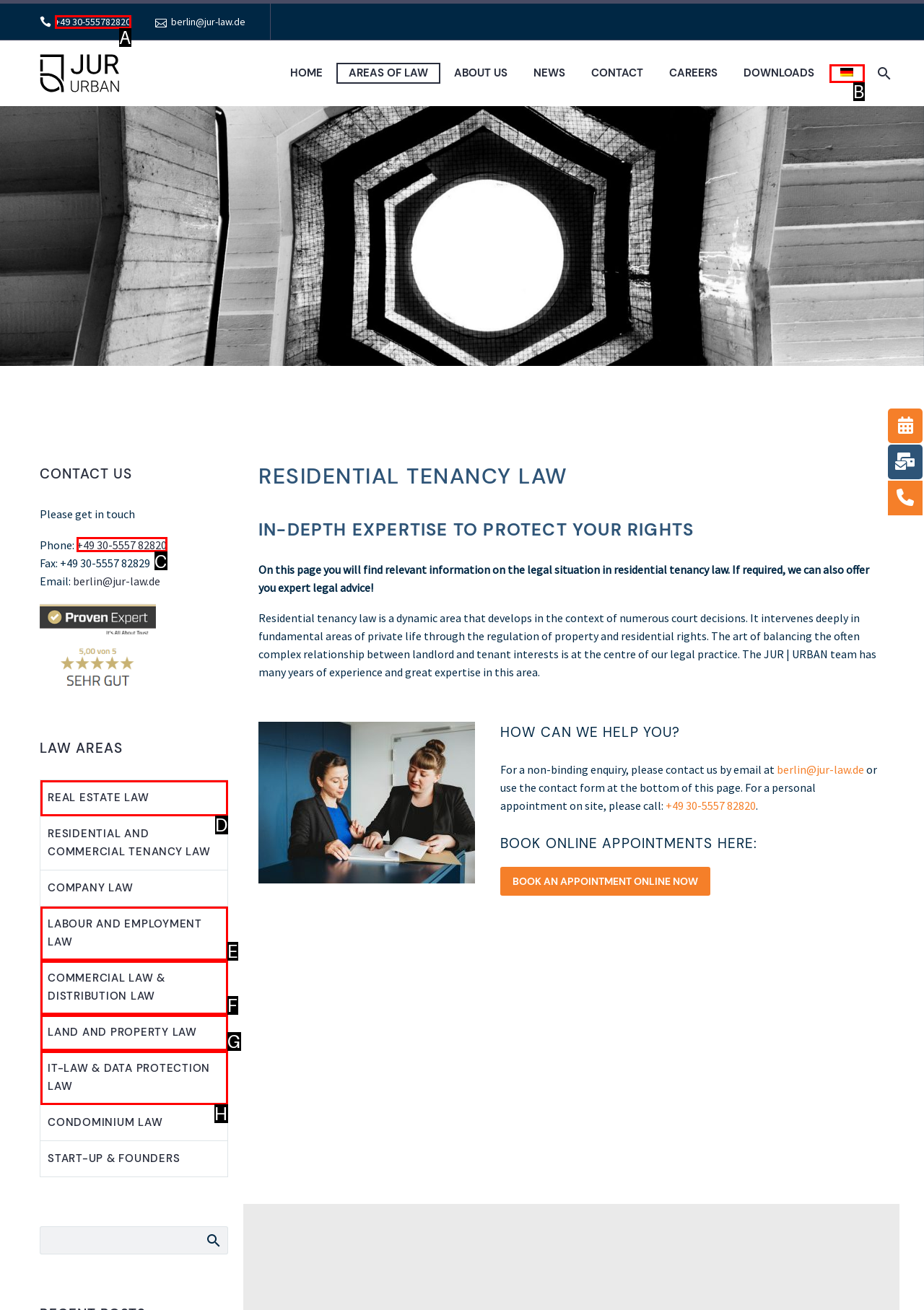Identify the option that corresponds to the given description: Land and Property Law. Reply with the letter of the chosen option directly.

G